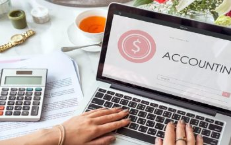What is the purpose of the cup on the desk? From the image, respond with a single word or brief phrase.

To provide comfort